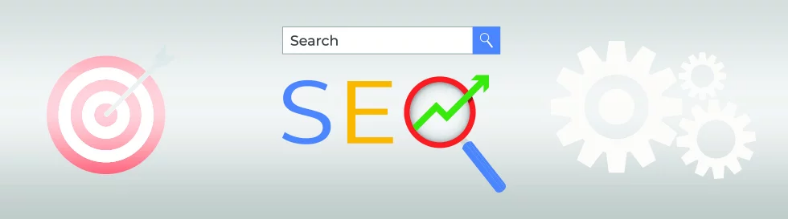What is the fundamental idea reinforced by the search bar?
Look at the screenshot and provide an in-depth answer.

The search bar is presented above all the other elements in the image, reinforcing the fundamental idea of seeking information effectively, which is the core purpose of search engines and the ultimate goal of SEO strategies.